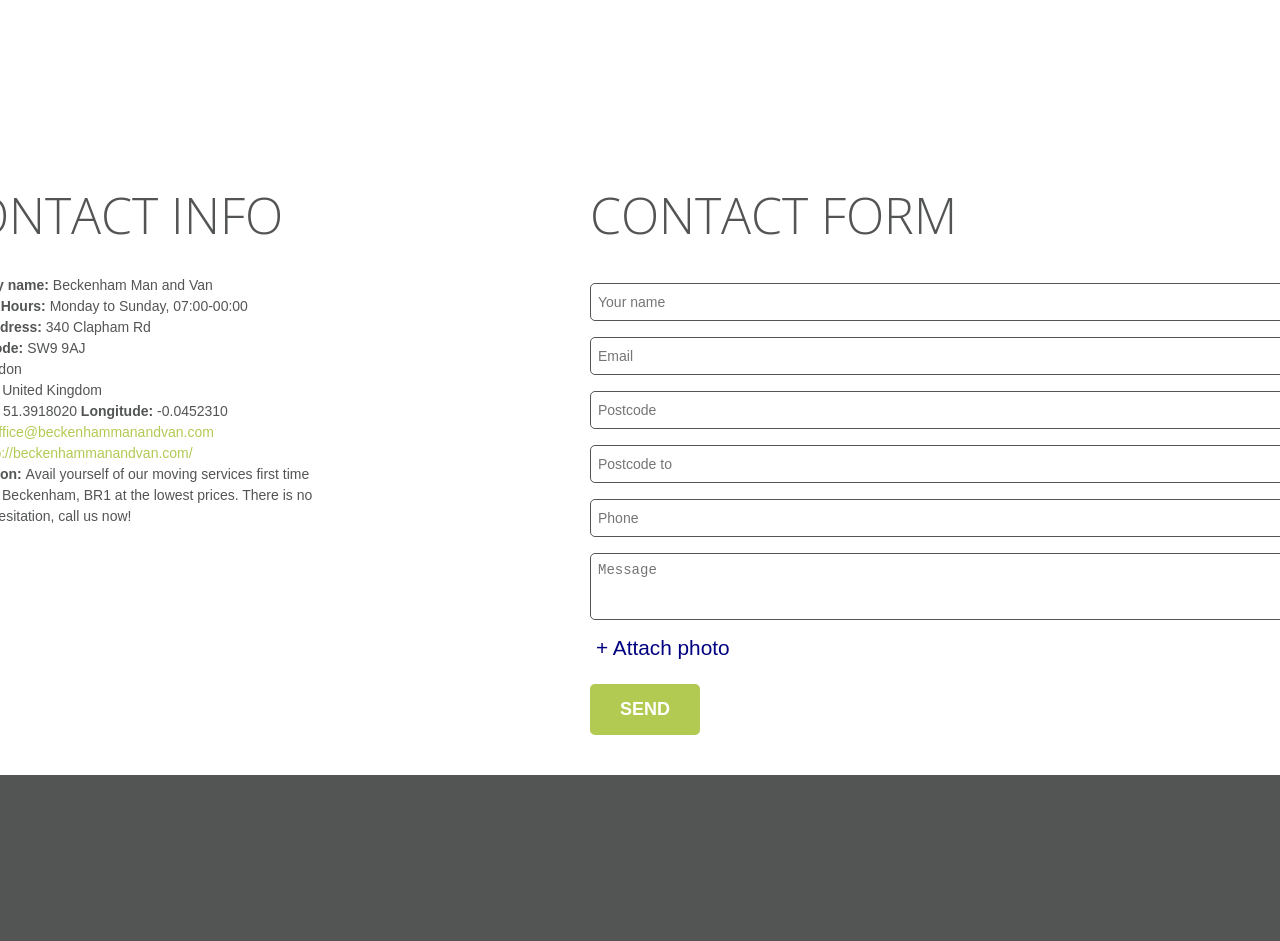How many social media links are available?
Look at the image and provide a short answer using one word or a phrase.

2